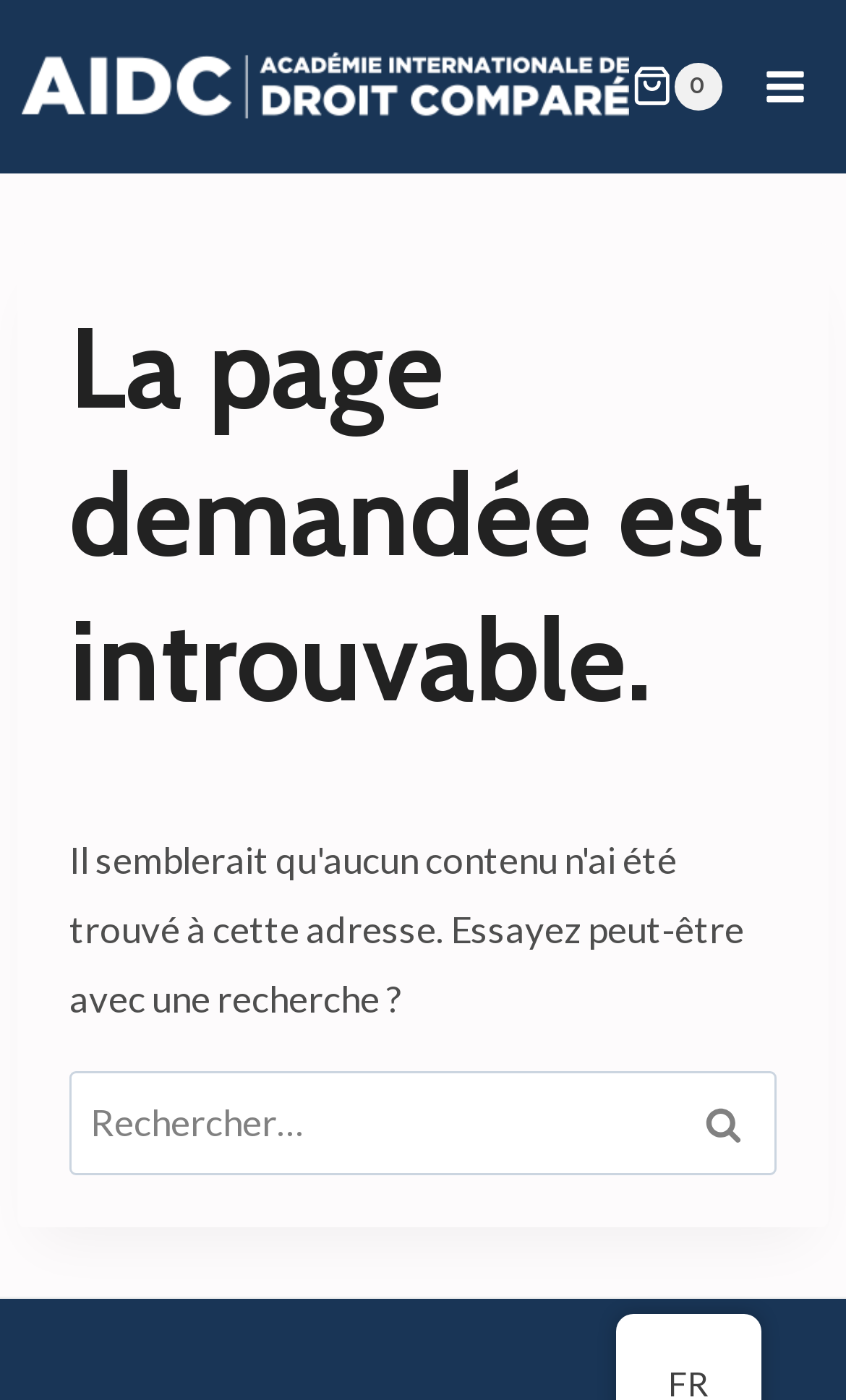What is the current state of the shopping cart?
Using the image provided, answer with just one word or phrase.

0